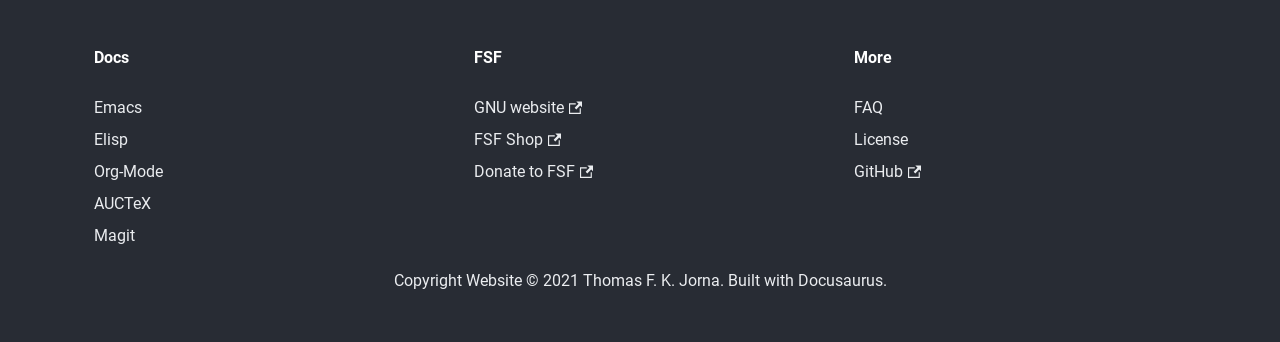Determine the bounding box coordinates of the region to click in order to accomplish the following instruction: "Explore document viewing options". Provide the coordinates as four float numbers between 0 and 1, specifically [left, top, right, bottom].

[0.006, 0.632, 0.228, 0.725]